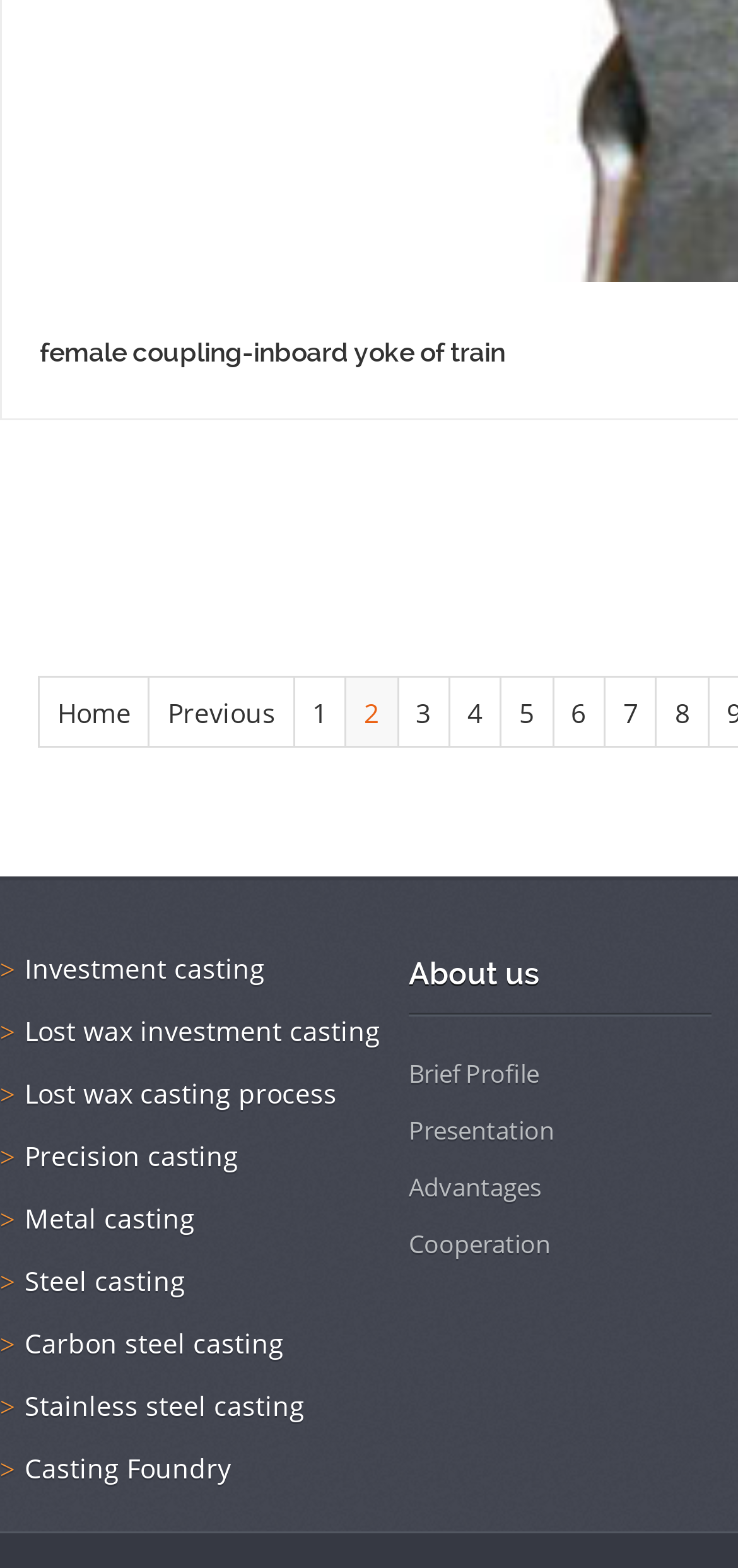Please locate the bounding box coordinates of the region I need to click to follow this instruction: "learn about investment casting".

[0.033, 0.606, 0.359, 0.629]